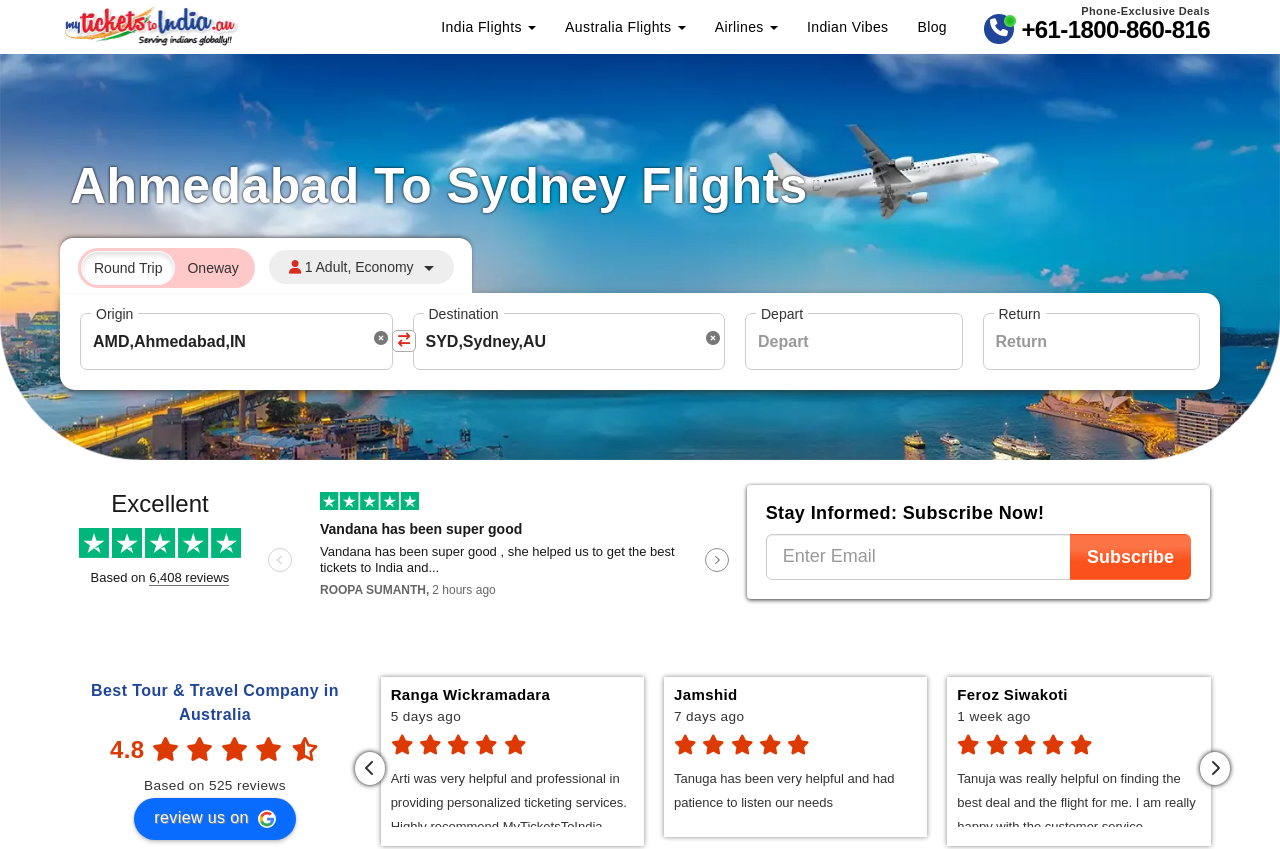From the webpage screenshot, predict the bounding box of the UI element that matches this description: "Subscribe".

[0.836, 0.629, 0.93, 0.683]